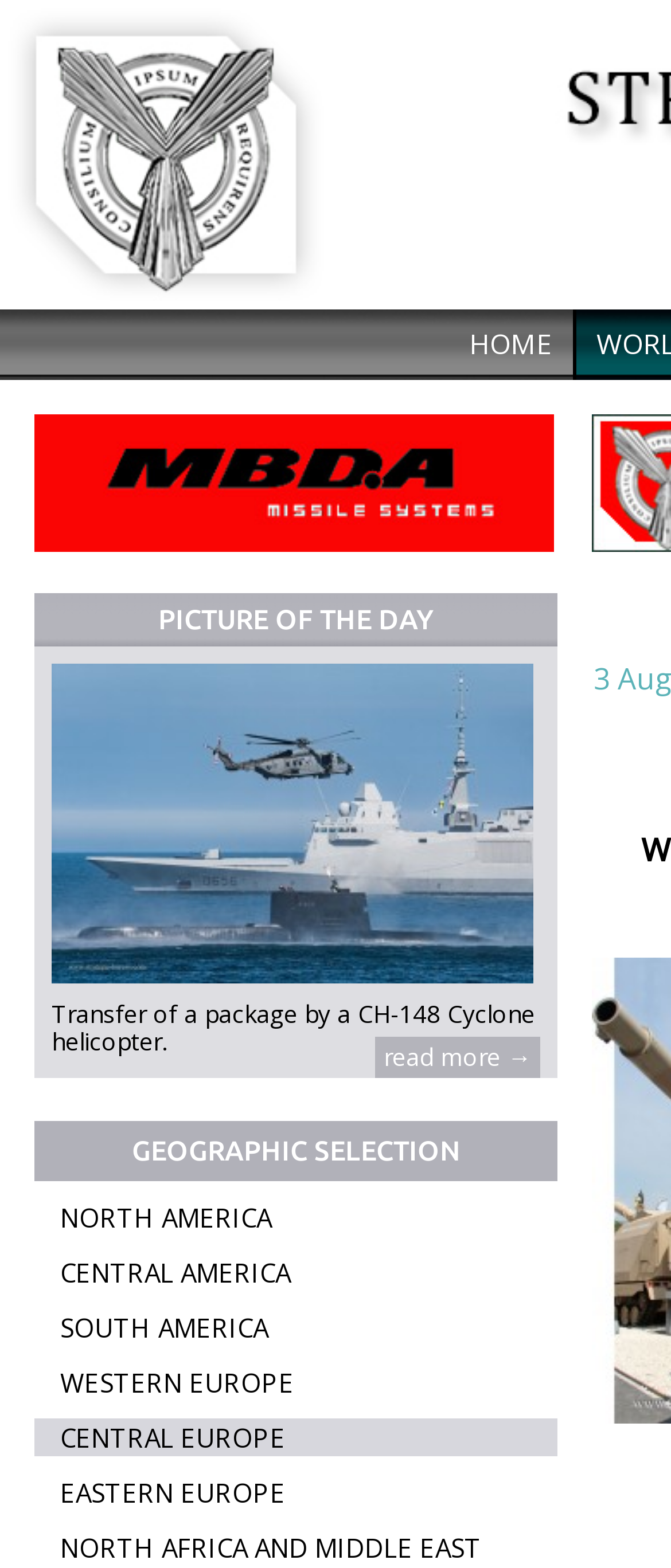Locate the bounding box coordinates of the clickable part needed for the task: "select NORTH AMERICA".

[0.051, 0.765, 0.831, 0.789]